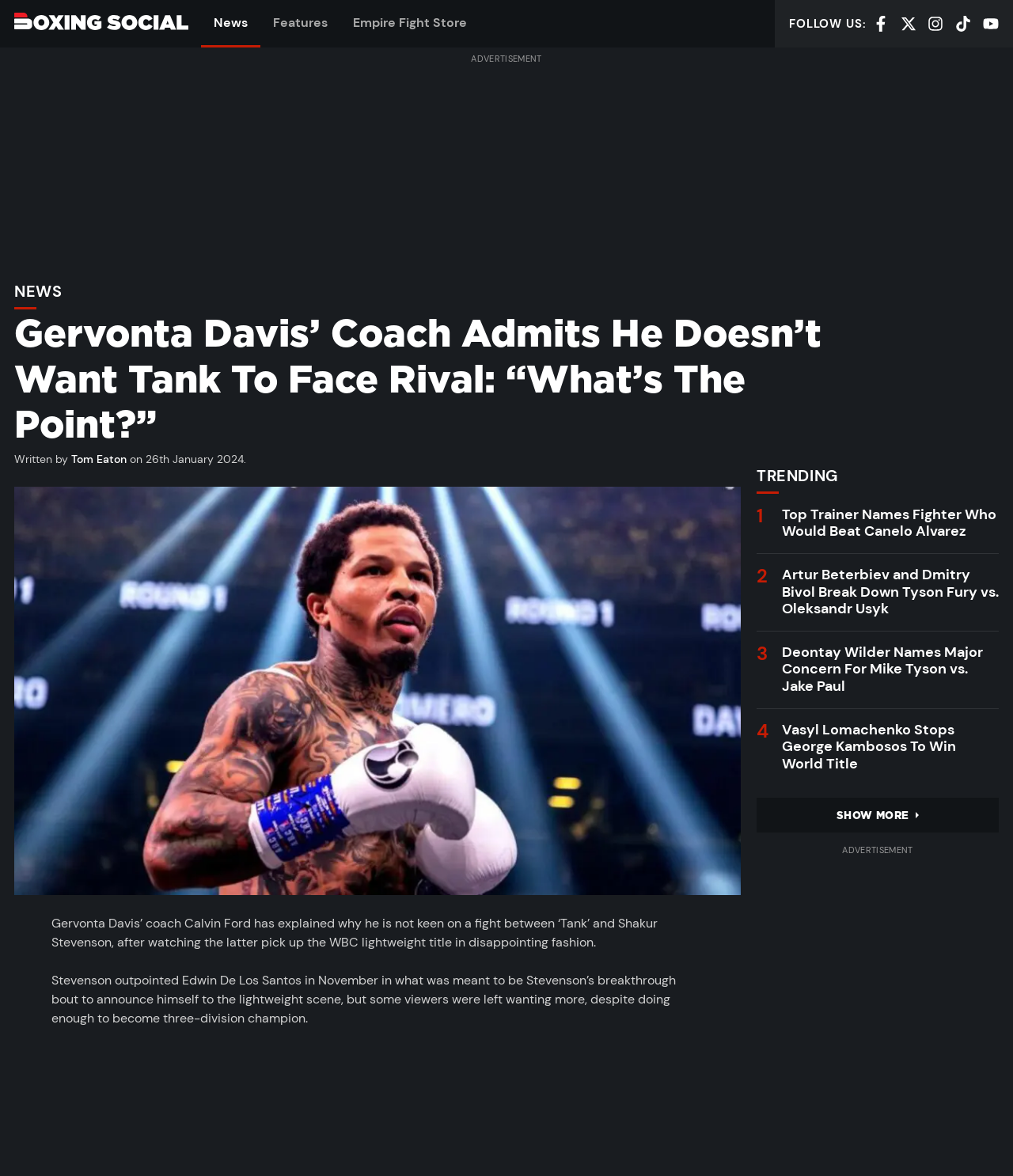What is the name of the website?
Answer the question with just one word or phrase using the image.

Boxing Social